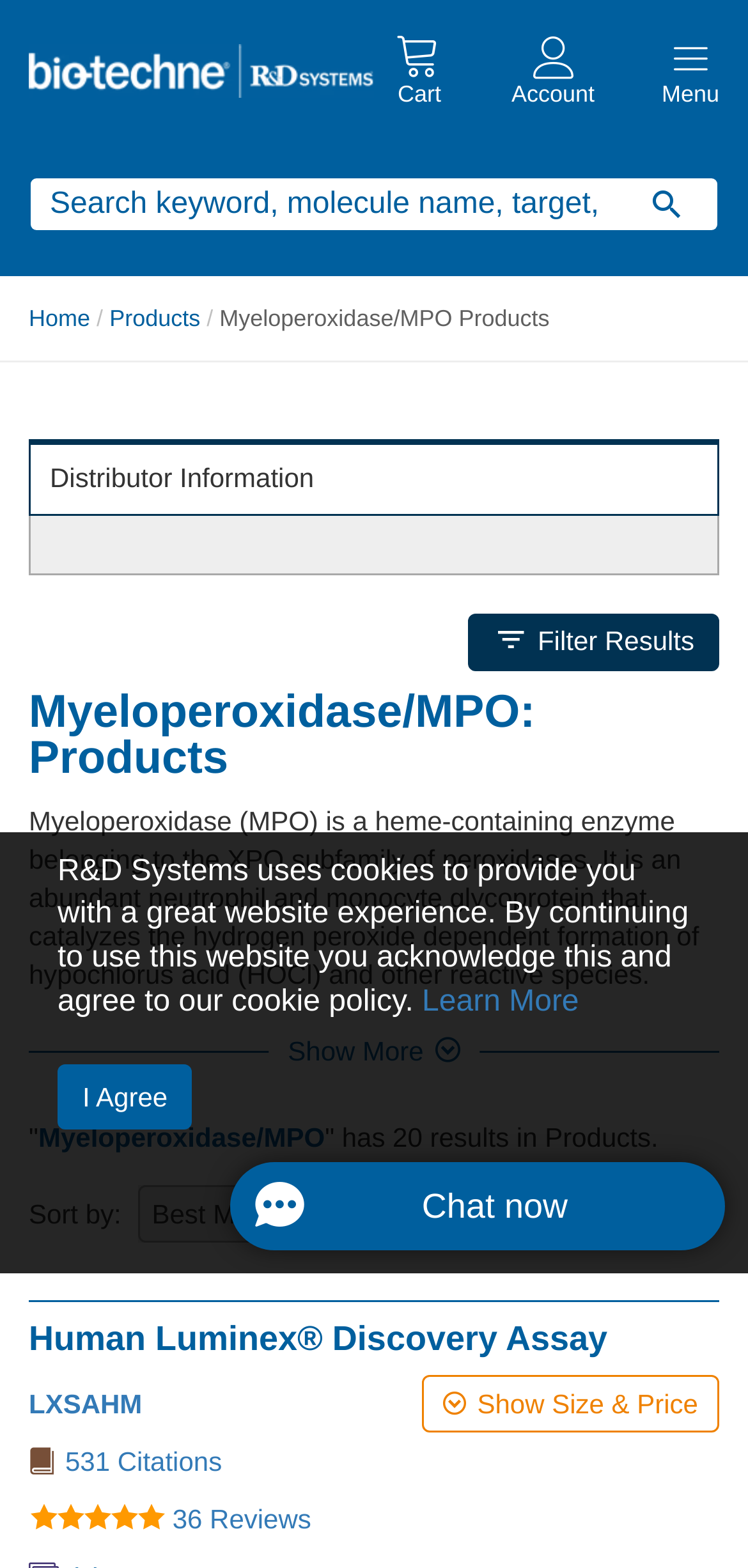Identify the bounding box coordinates of the region I need to click to complete this instruction: "Learn more about cookie policy".

[0.564, 0.629, 0.774, 0.65]